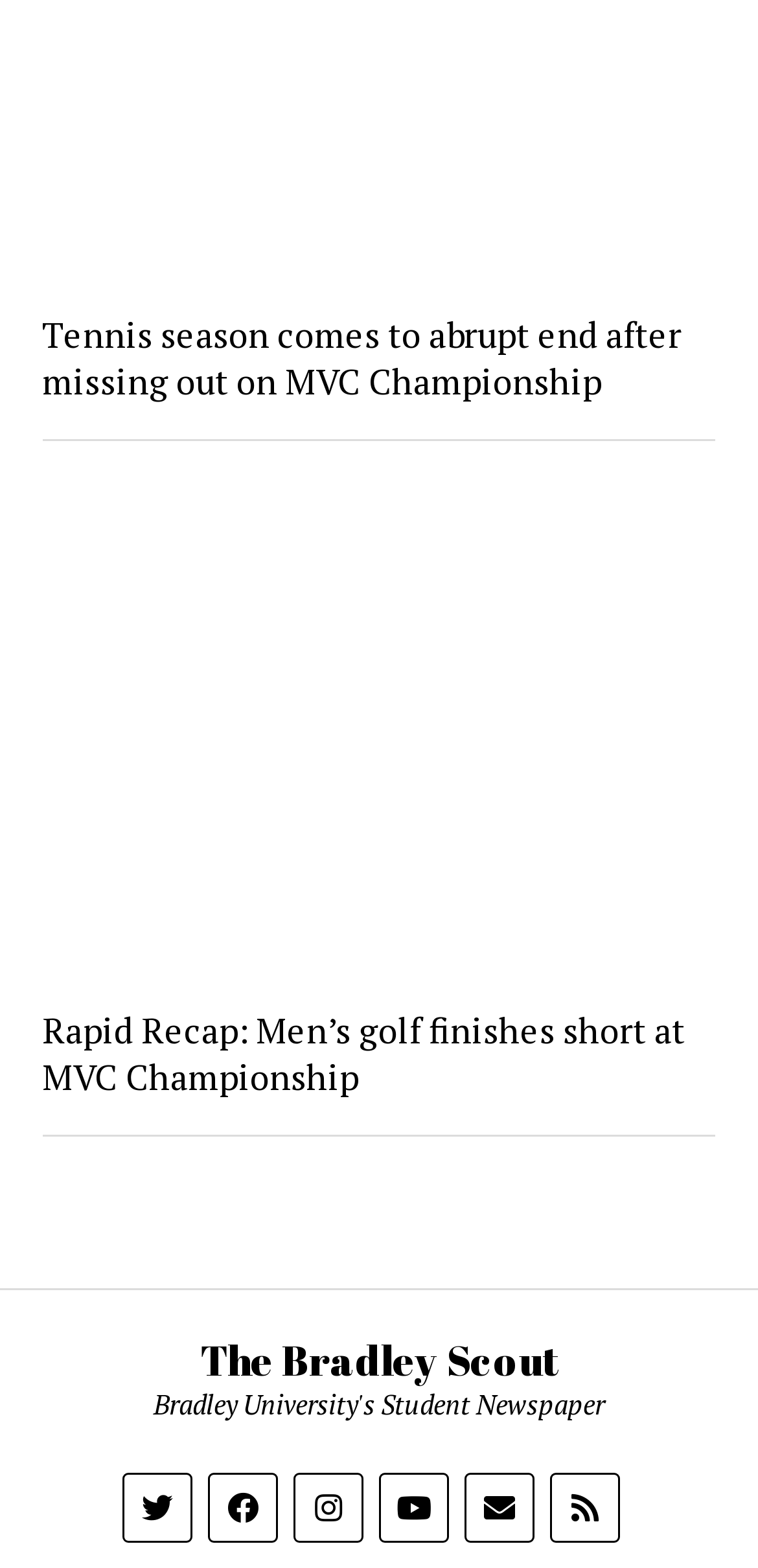How many articles are displayed on the front page?
Utilize the information in the image to give a detailed answer to the question.

I counted the number of article links on the front page. There are two links, one about tennis and one about men's golf, which I counted as 2 articles.